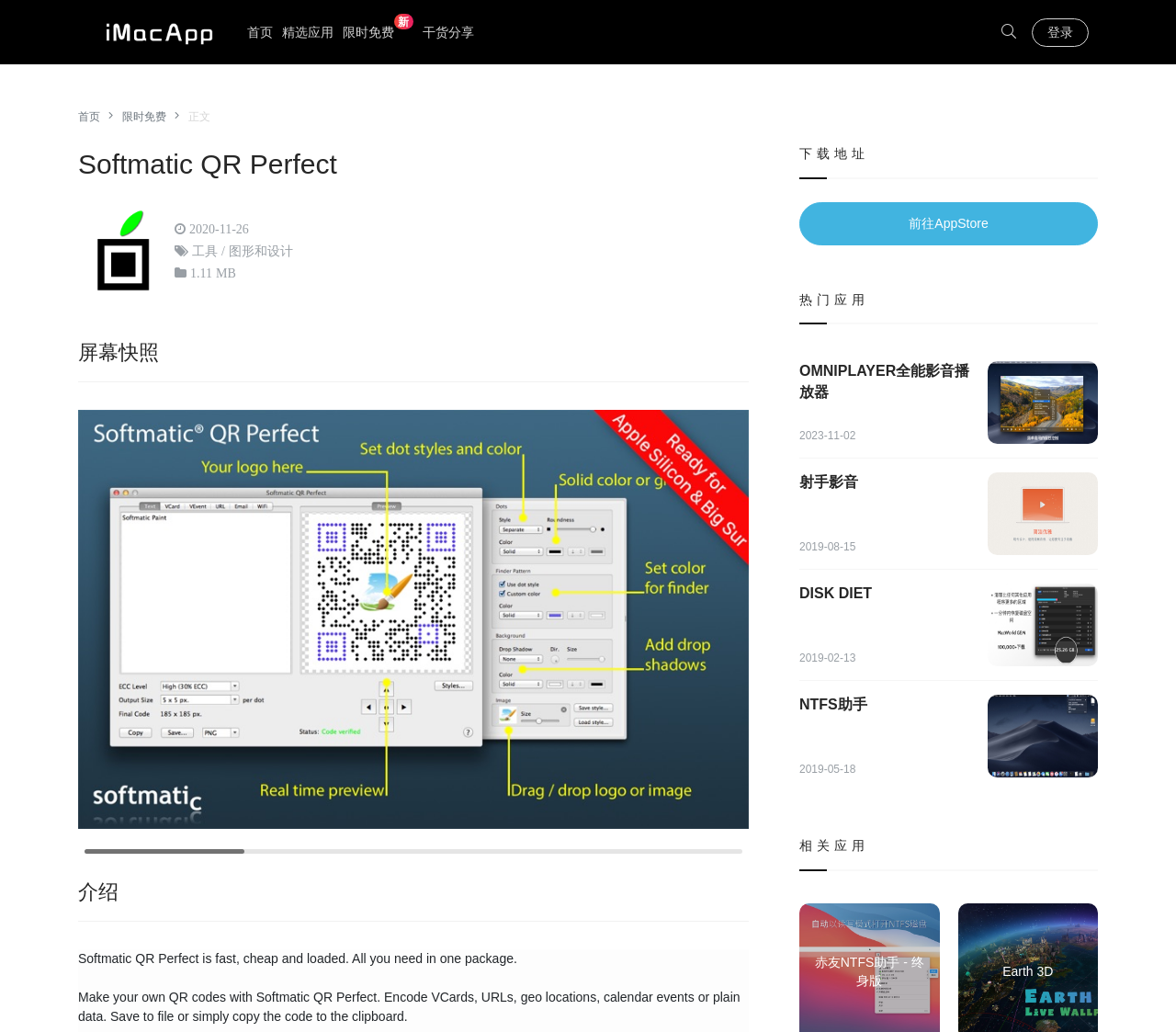What is the category of the software?
Based on the screenshot, give a detailed explanation to answer the question.

The category of the software can be found in the static text element with the text '工具 / 图形和设计' which is located below the introduction of the software.